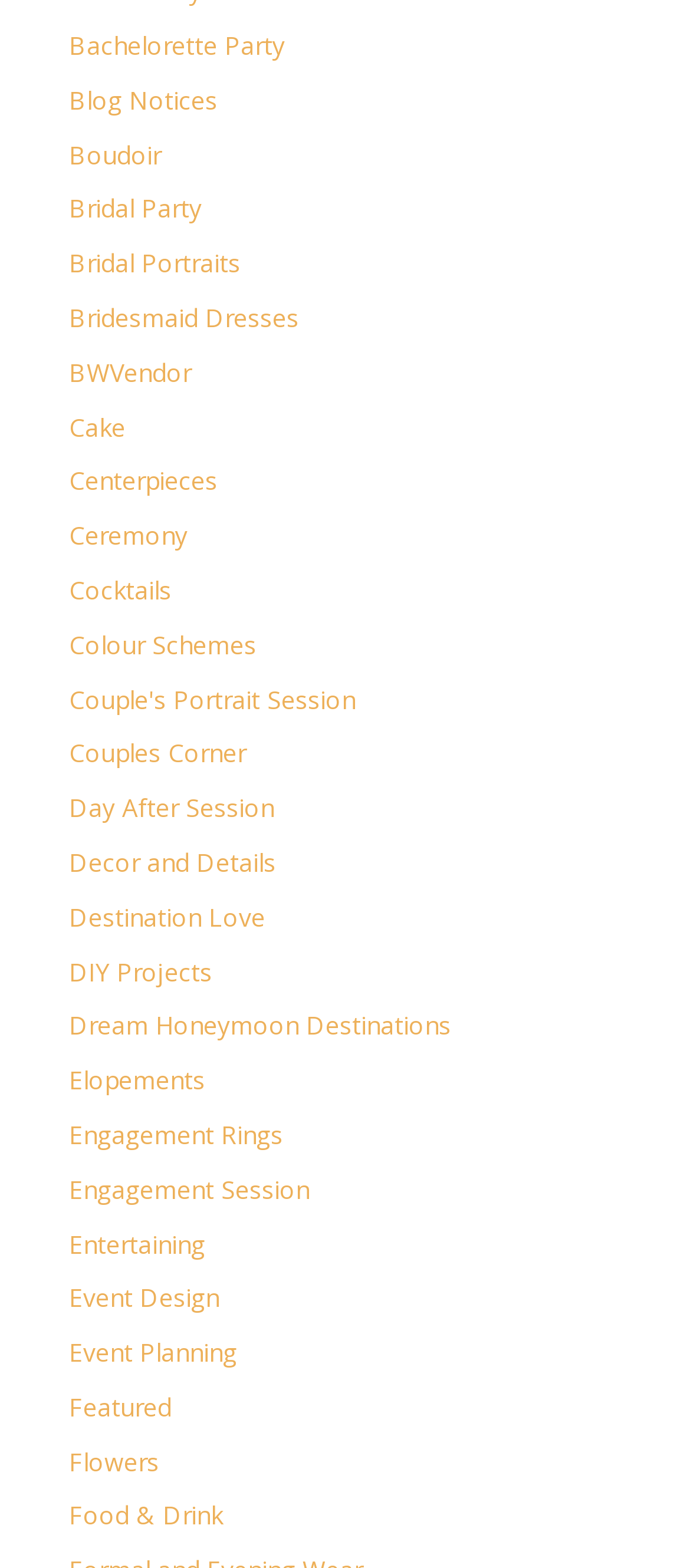Provide the bounding box coordinates of the UI element this sentence describes: "Couple's Portrait Session".

[0.1, 0.435, 0.515, 0.456]